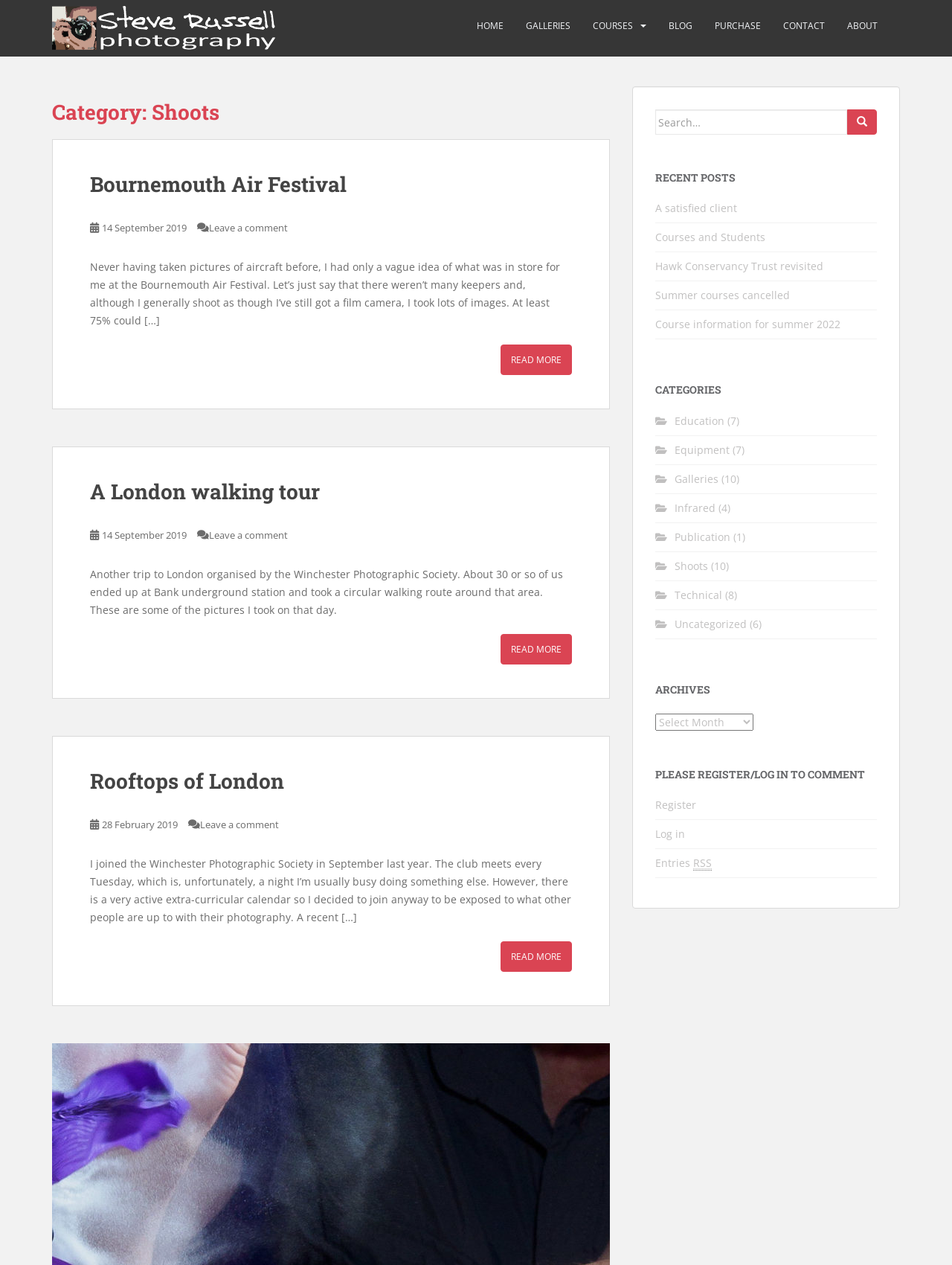Find the bounding box coordinates of the area that needs to be clicked in order to achieve the following instruction: "Click the CONTACT link". The coordinates should be specified as four float numbers between 0 and 1, i.e., [left, top, right, bottom].

[0.823, 0.009, 0.866, 0.032]